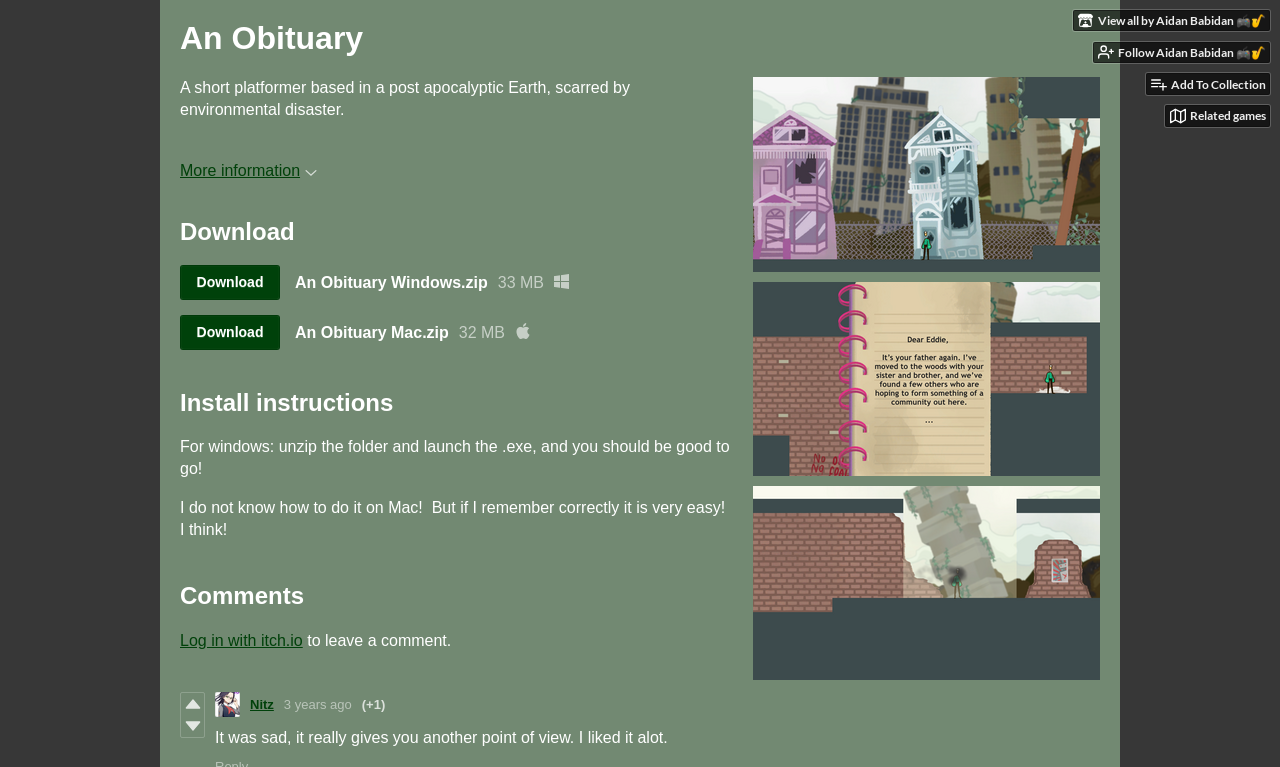Highlight the bounding box coordinates of the region I should click on to meet the following instruction: "Get more information about the game".

[0.141, 0.211, 0.248, 0.233]